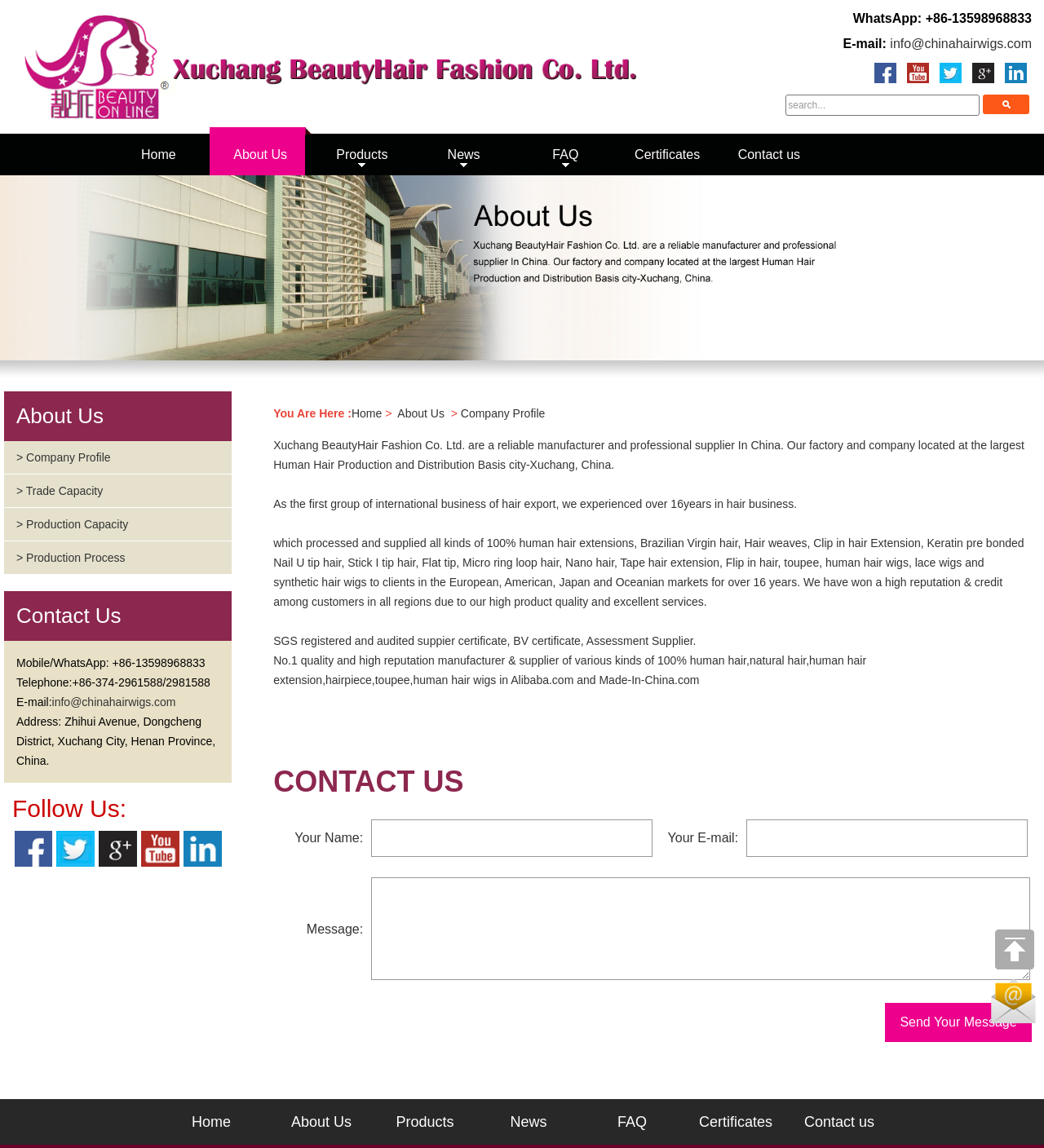Pinpoint the bounding box coordinates of the clickable element to carry out the following instruction: "View company profile."

[0.024, 0.013, 0.619, 0.107]